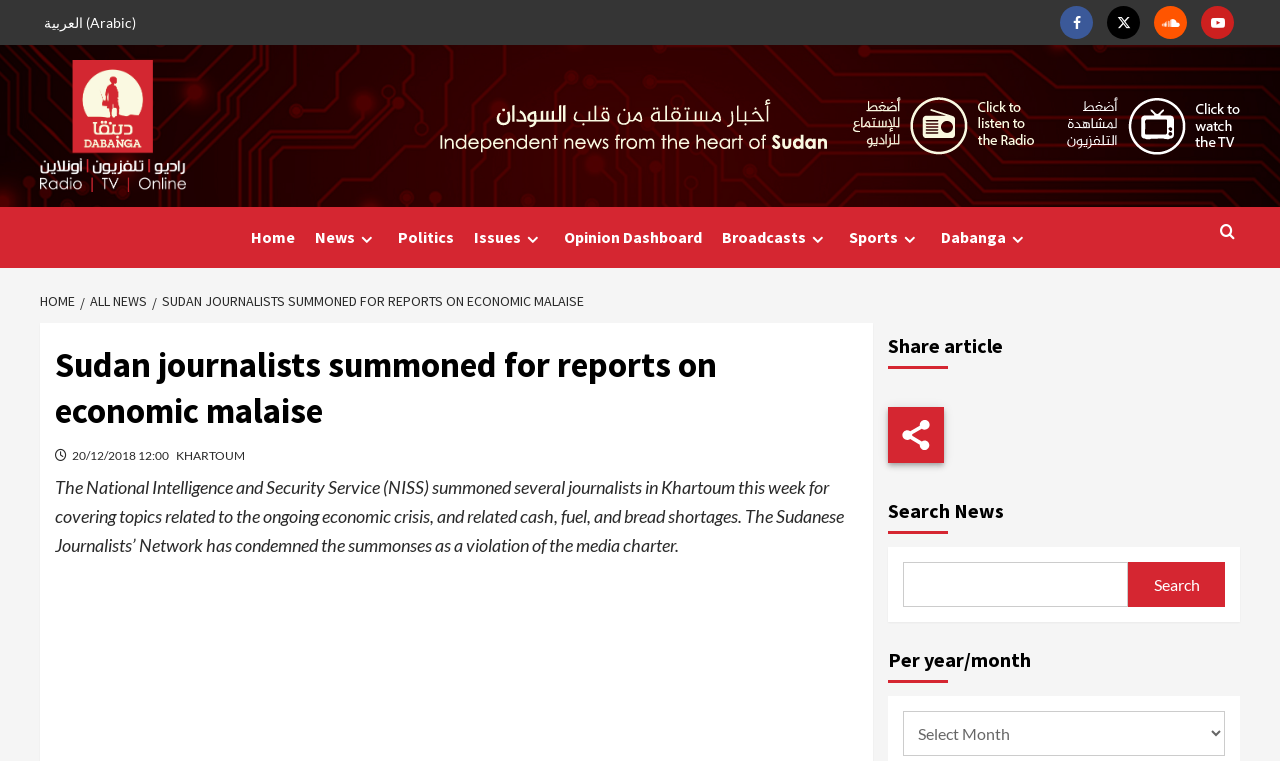Summarize the webpage in an elaborate manner.

The webpage is about Sudan journalists being summoned for reports on economic malaise. At the top left, there is a link to switch to Arabic, and next to it, the website's logo, Dabanga Radio TV Online, is displayed. On the top right, there are social media links to Facebook, Twitter, Soundcloud, and Youtube. 

Below the logo, there is a navigation menu with links to Home, News, Politics, Issues, Opinion Dashboard, Broadcasts, Sports, and Dabanga, each with an icon. 

The main content of the webpage is an article about Sudan journalists being summoned. The article's title, "Sudan journalists summoned for reports on economic malaise", is displayed prominently, followed by the date "20/12/2018 12:00" and the location "KHARTOUM". The article's content is a summary of the event, stating that the National Intelligence and Security Service (NISS) summoned several journalists in Khartoum for covering topics related to the ongoing economic crisis.

On the right side of the article, there are three images, each with a link. Below the article, there is a section to share the article, with a button to share. Next to it, there is a search bar with a search button. 

At the bottom of the webpage, there is a section to select news by year or month, with a dropdown menu.